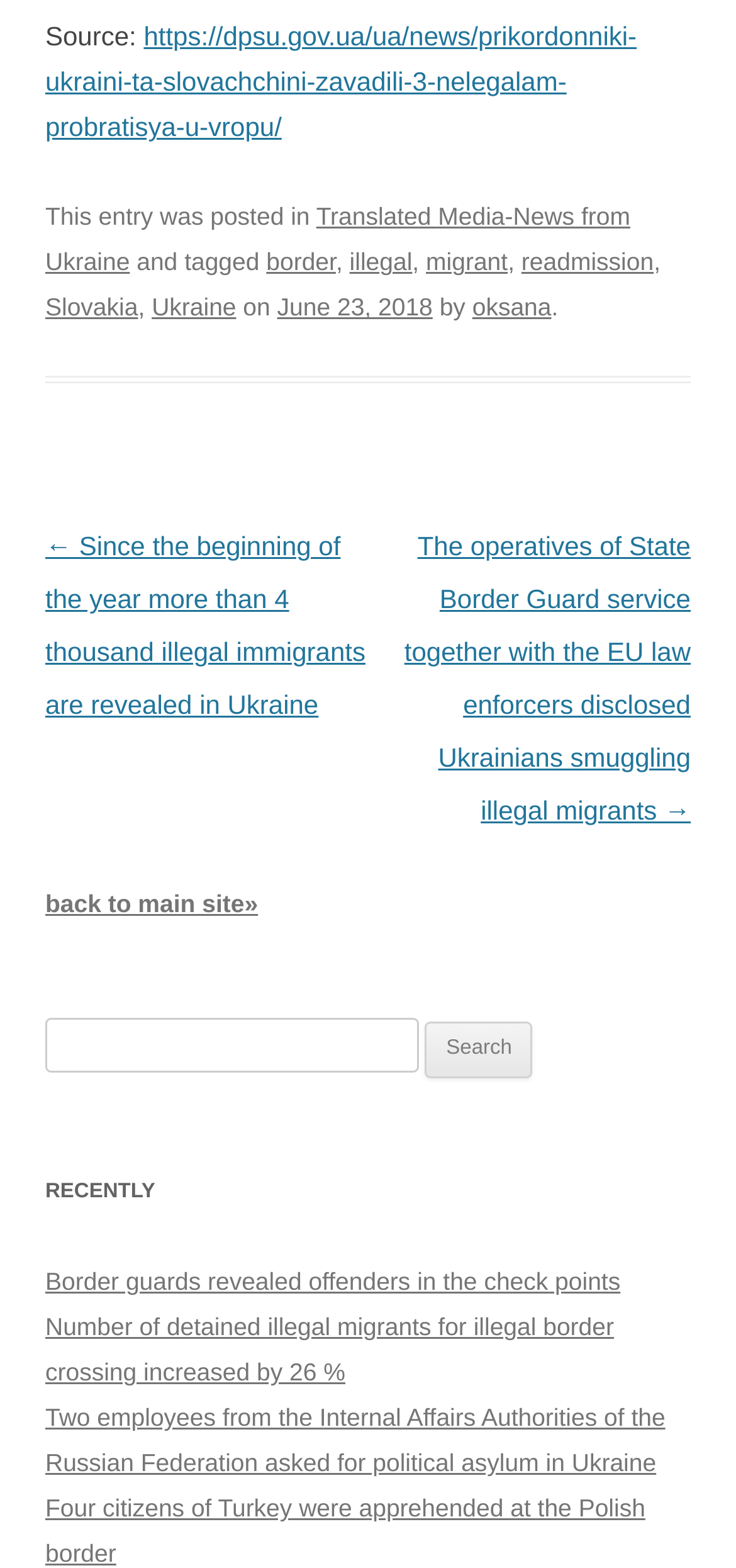Examine the image carefully and respond to the question with a detailed answer: 
What is the purpose of the search box?

The search box is located at the bottom of the webpage, and it has a label 'Search for:' and a button 'Search'. This suggests that the purpose of the search box is to allow users to search for specific content within the website.